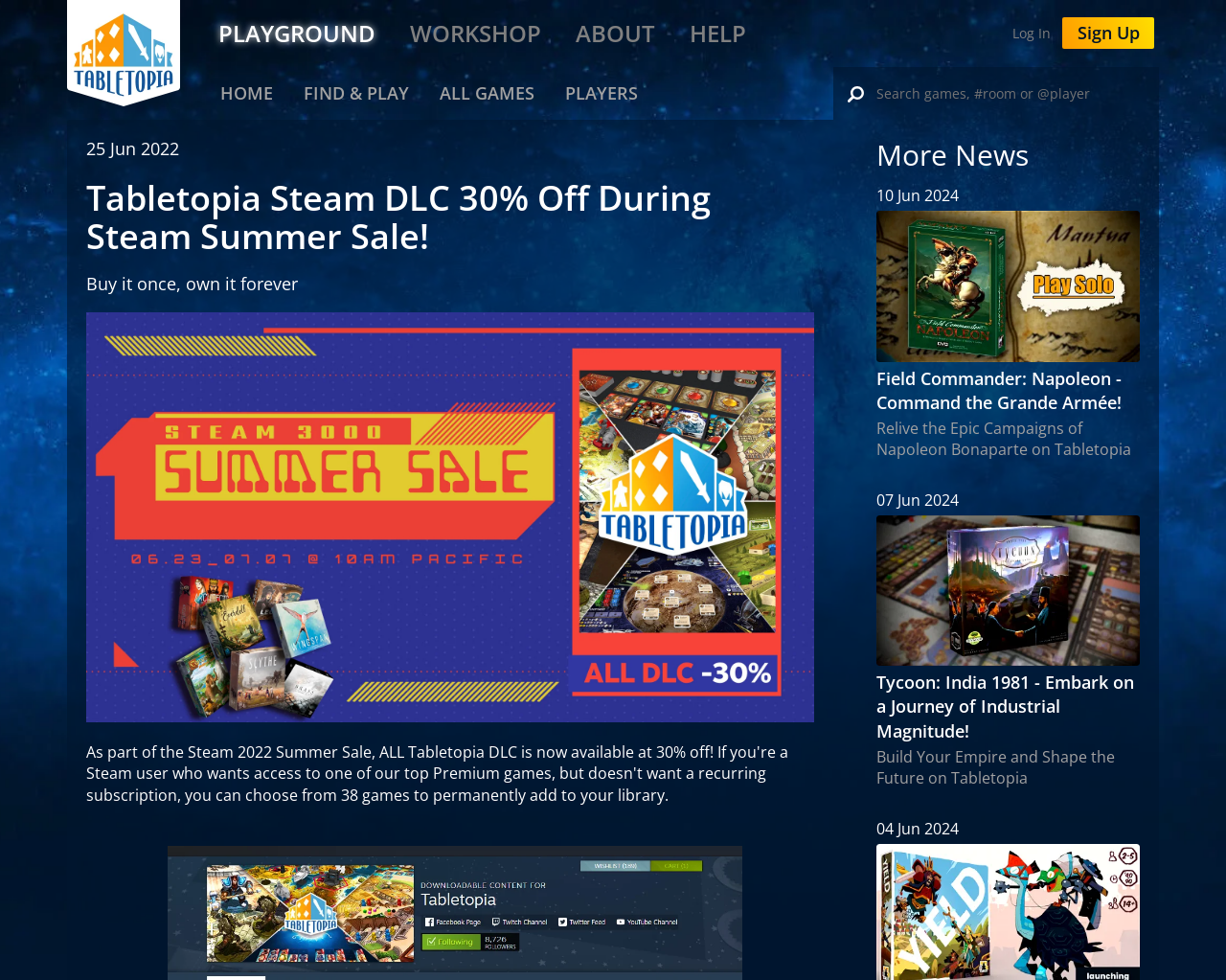Give the bounding box coordinates for the element described as: "placeholder="Search games, #room or @player"".

[0.711, 0.068, 0.945, 0.122]